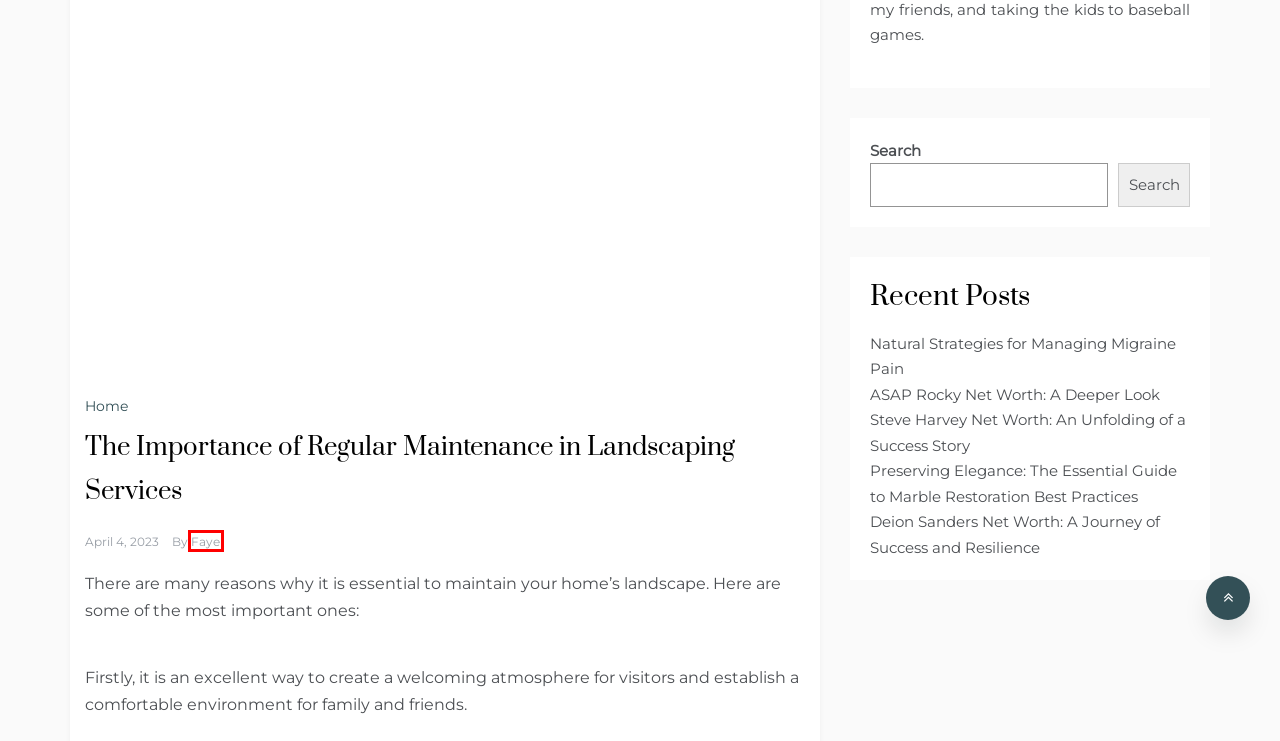Analyze the screenshot of a webpage featuring a red rectangle around an element. Pick the description that best fits the new webpage after interacting with the element inside the red bounding box. Here are the candidates:
A. Steve Harvey Net Worth: An Unfolding of a Success Story - Living Free Home
B. Preserving Elegance: The Essential Guide to Marble Restoration Best Practices - Living Free Home
C. Home Archives - Living Free Home
D. Life & Family Archives - Living Free Home
E. ASAP Rocky Net Worth: A Deeper Look - Living Free Home
F. Health & Wellness Archives - Living Free Home
G. Deion Sanders Net Worth: A Journey of Success and Resilience - Living Free Home
H. Faye, Author at Living Free Home

H